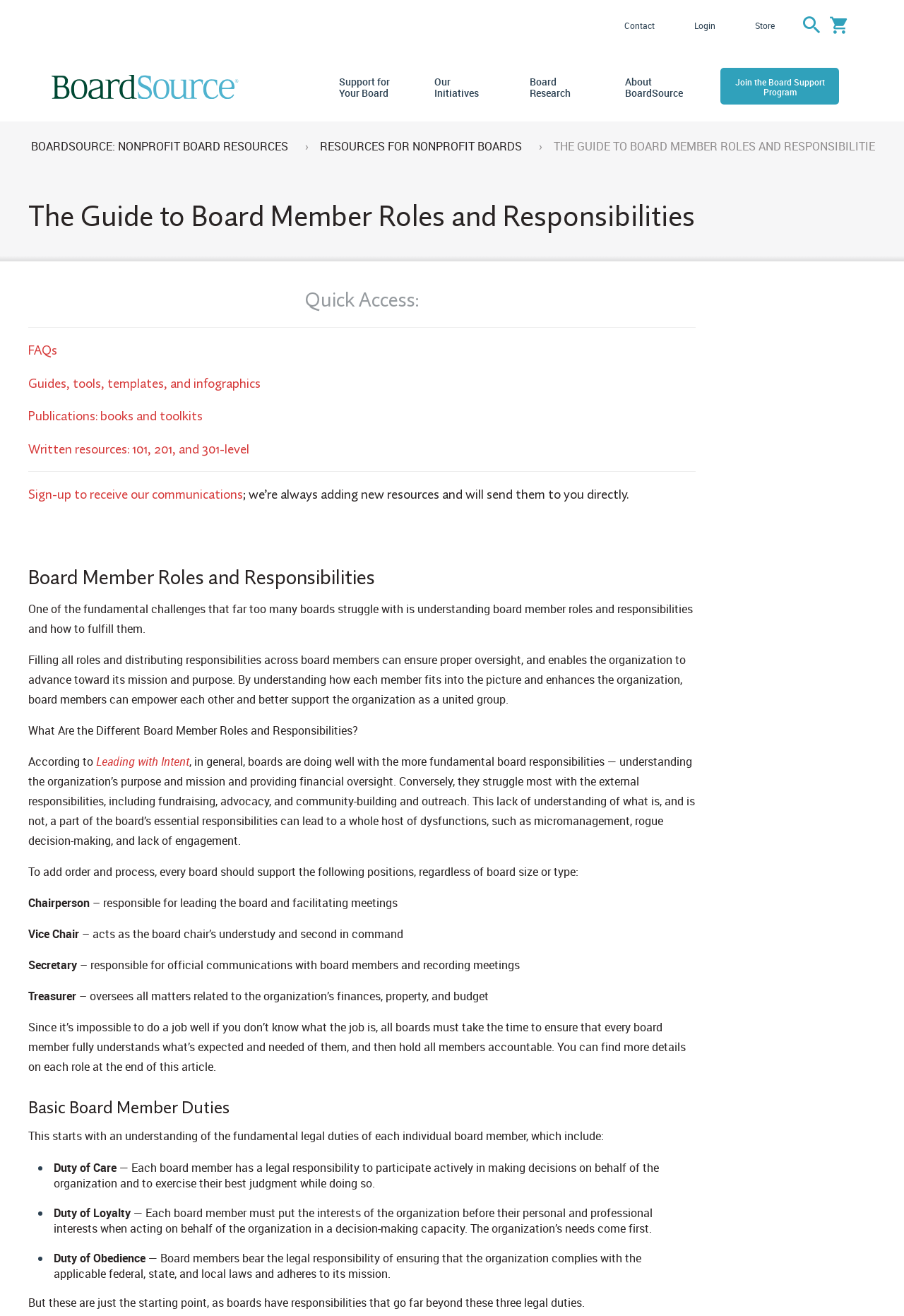Determine the bounding box coordinates of the clickable region to execute the instruction: "Click on 'Guides, tools, templates, and infographics'". The coordinates should be four float numbers between 0 and 1, denoted as [left, top, right, bottom].

[0.031, 0.285, 0.288, 0.297]